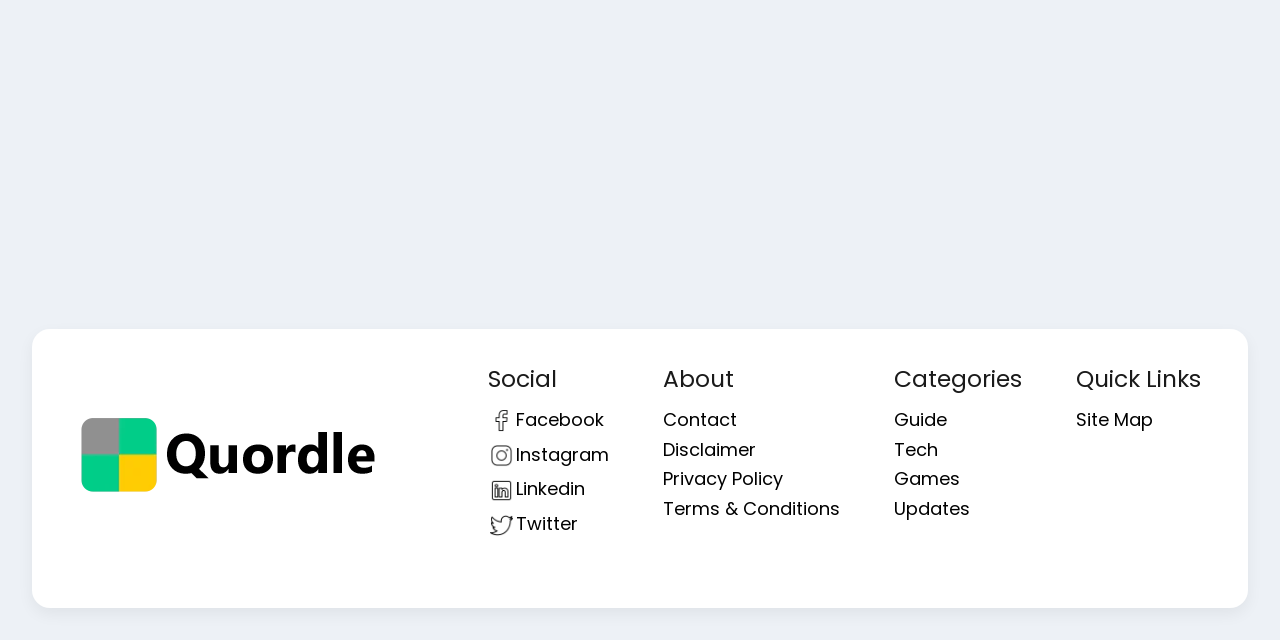Identify the bounding box for the UI element specified in this description: "Privacy Policy". The coordinates must be four float numbers between 0 and 1, formatted as [left, top, right, bottom].

[0.518, 0.729, 0.612, 0.768]